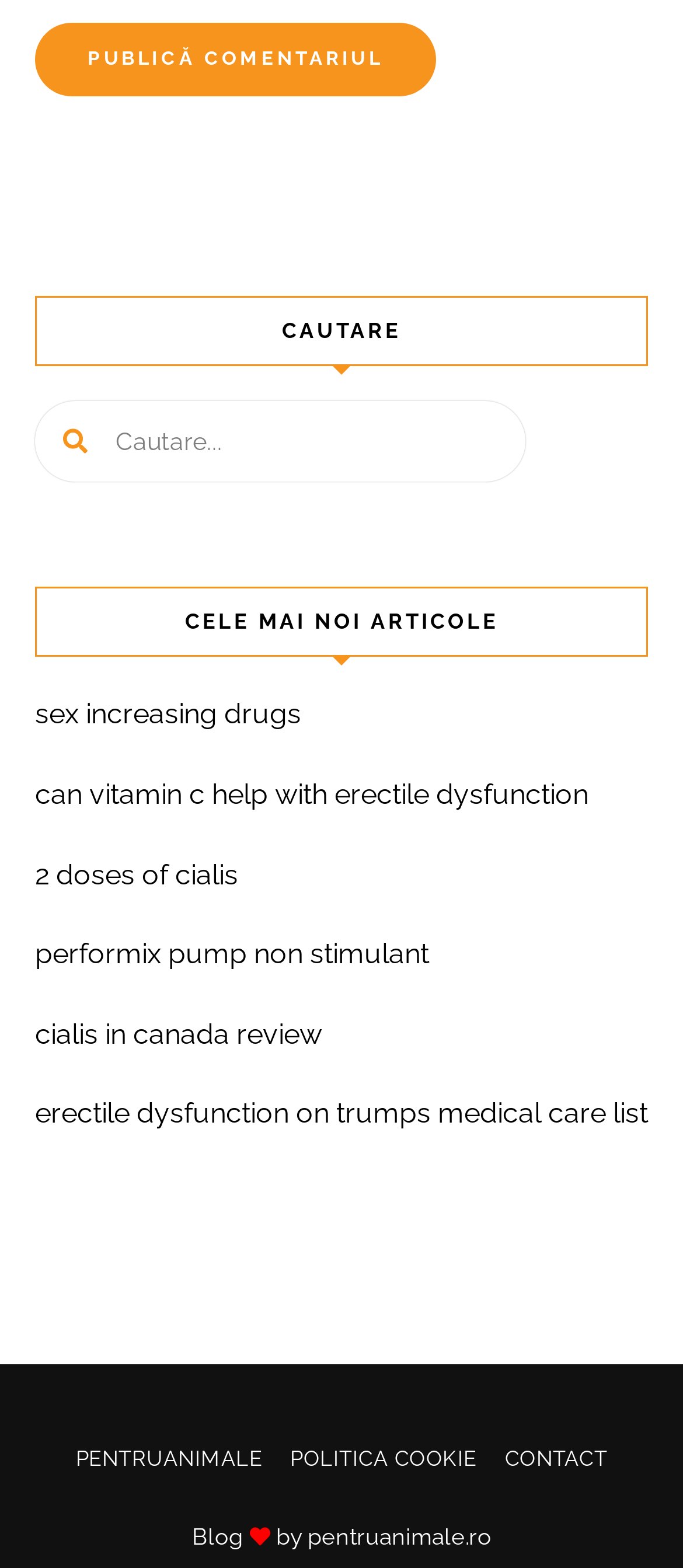Based on the description "Politica Cookie", find the bounding box of the specified UI element.

[0.404, 0.915, 0.719, 0.947]